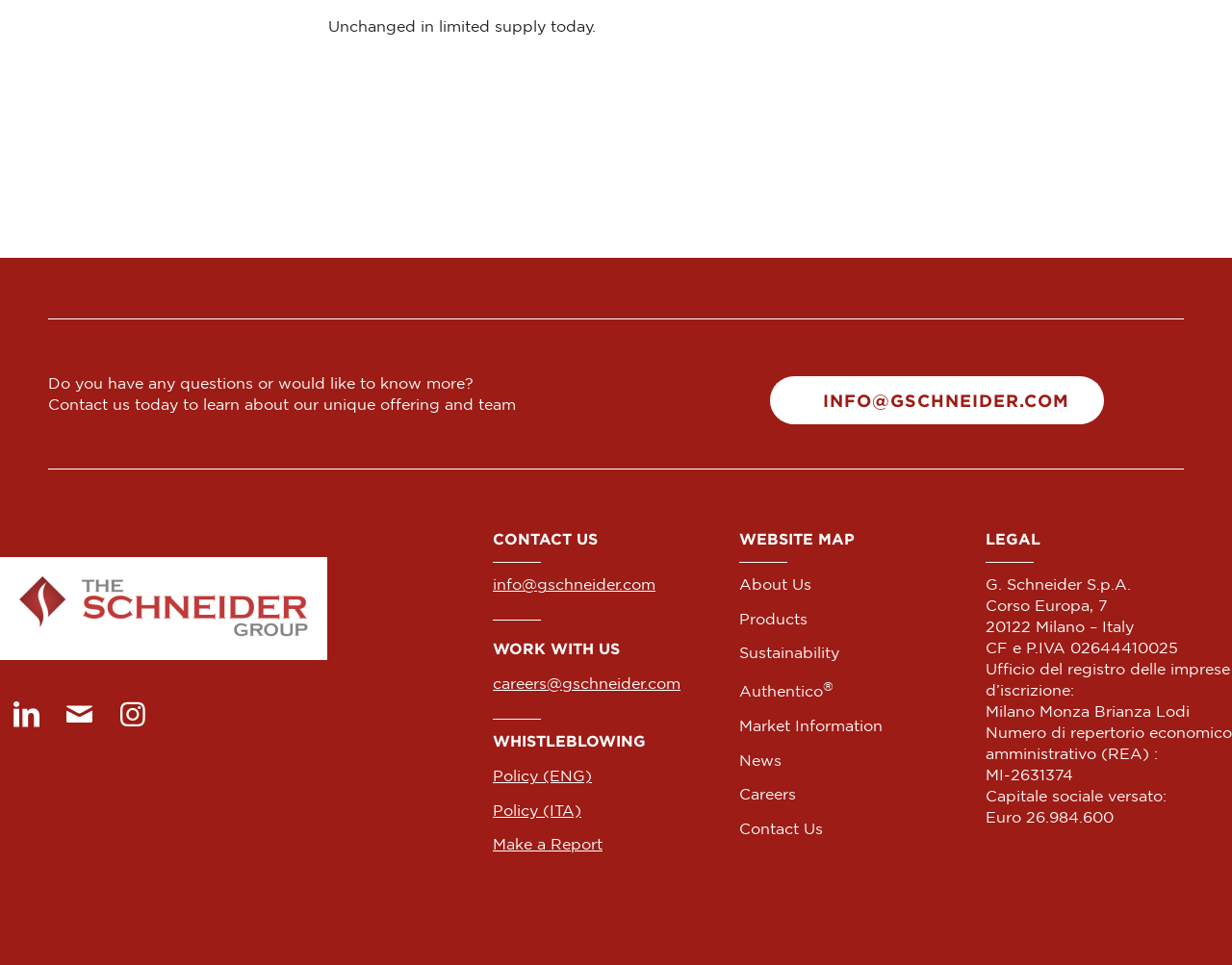Locate the bounding box coordinates of the clickable region necessary to complete the following instruction: "Send an email to INFO@GSCHNEIDER.COM". Provide the coordinates in the format of four float numbers between 0 and 1, i.e., [left, top, right, bottom].

[0.625, 0.39, 0.896, 0.439]